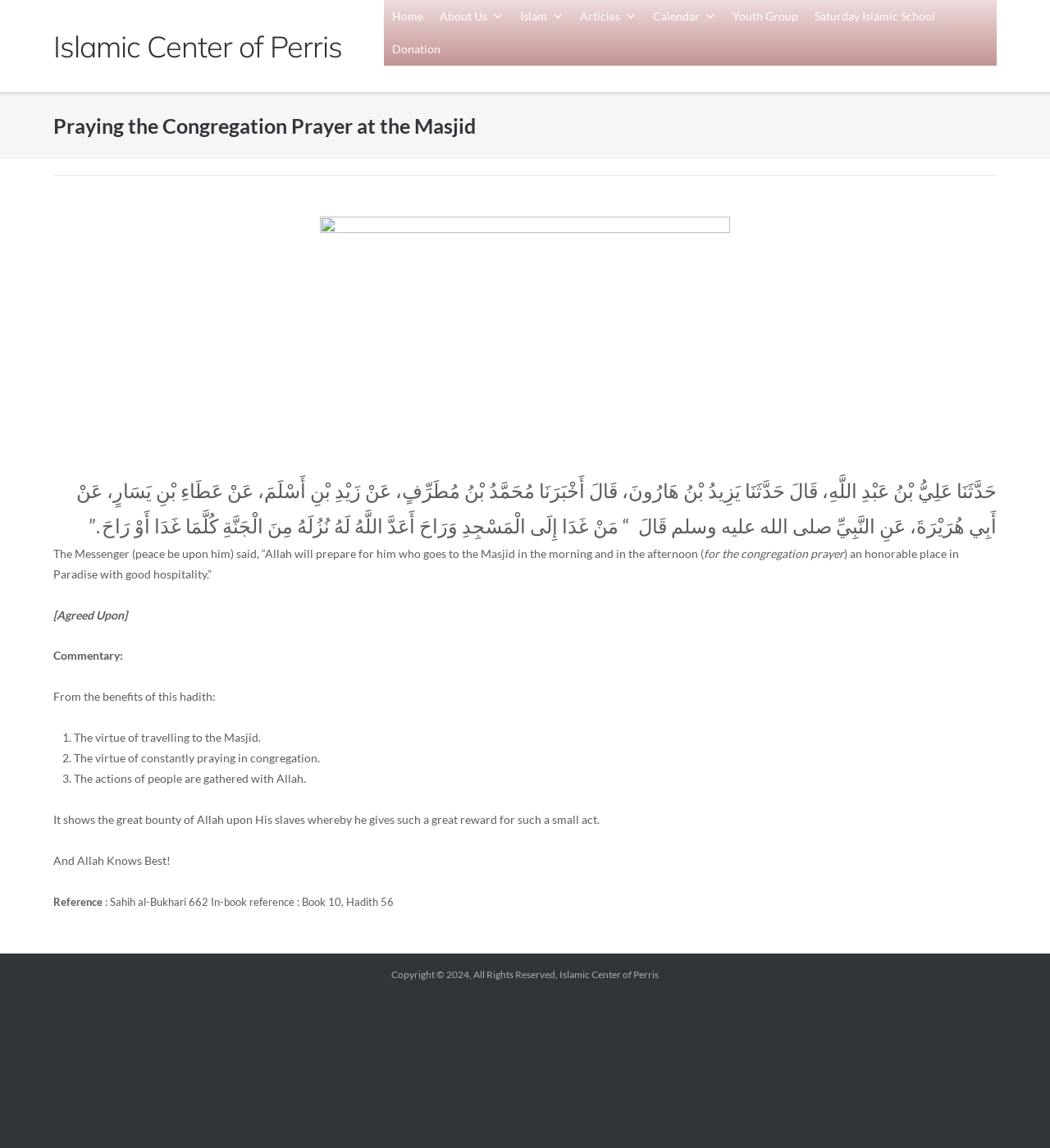Specify the bounding box coordinates of the element's region that should be clicked to achieve the following instruction: "Click the 'About Us' link". The bounding box coordinates consist of four float numbers between 0 and 1, in the format [left, top, right, bottom].

[0.411, 0.0, 0.487, 0.029]